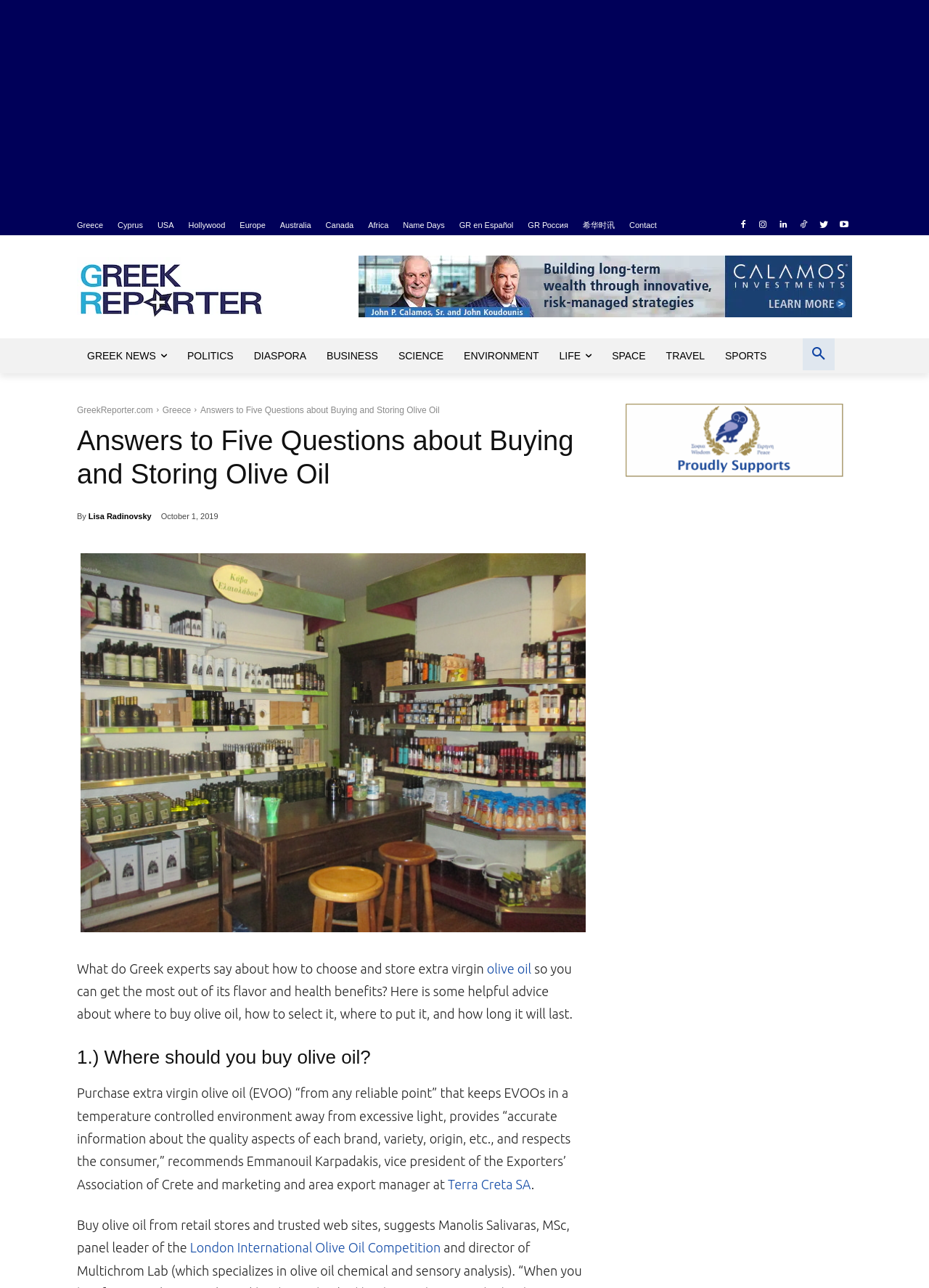Give the bounding box coordinates for the element described by: "SERVICE LOCATIONS".

None